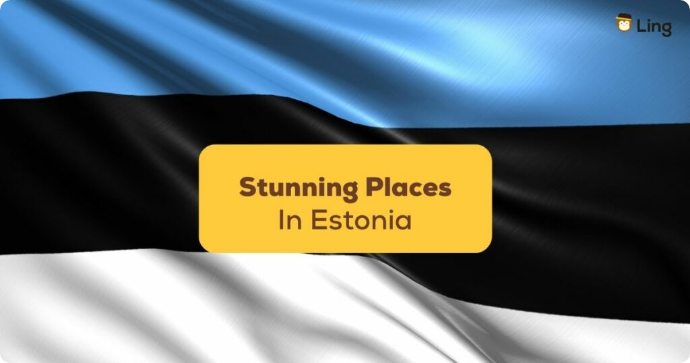What is written in the text box?
Using the visual information, respond with a single word or phrase.

Stunning Places In Estonia